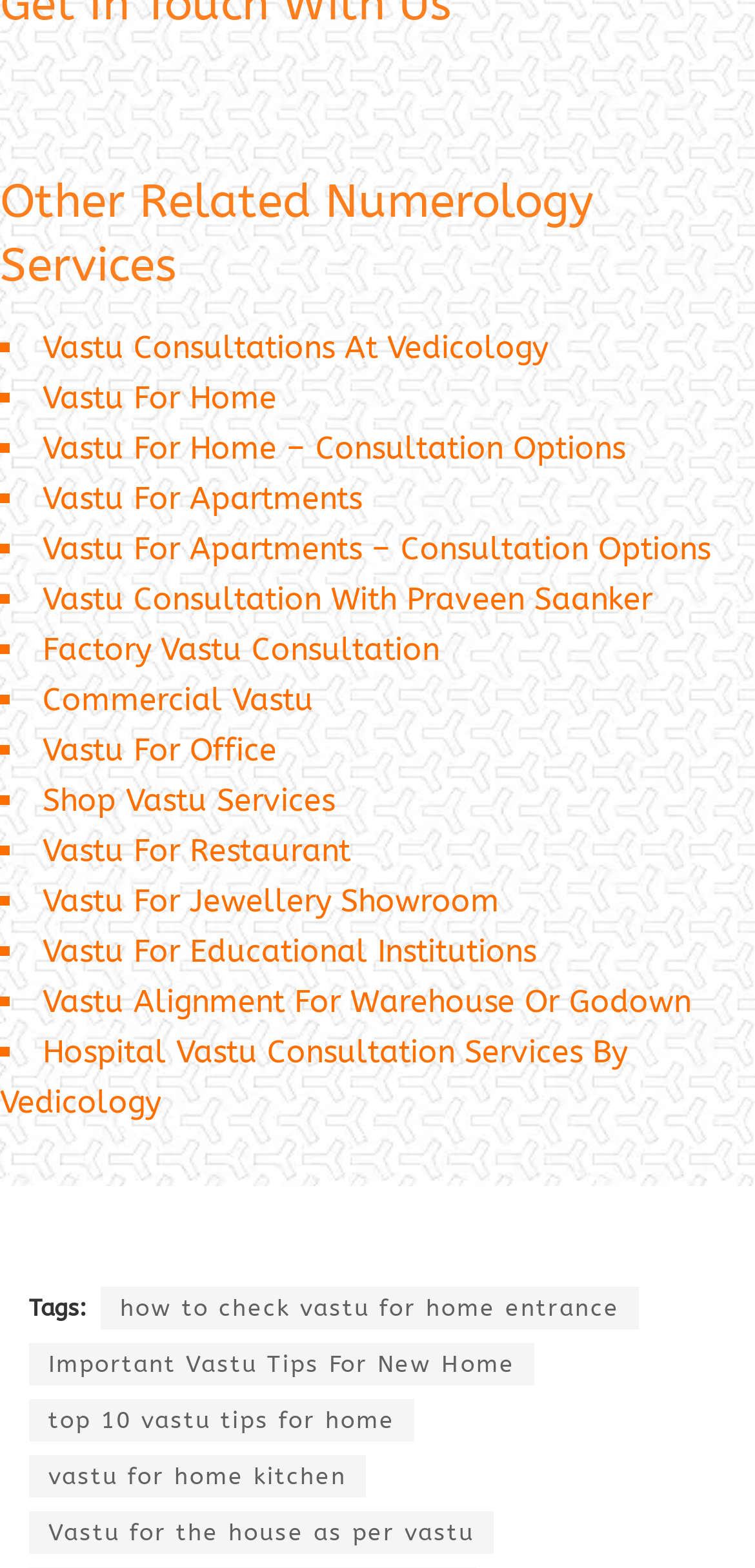Locate the bounding box coordinates of the clickable area to execute the instruction: "Check out Important Vastu Tips For New Home". Provide the coordinates as four float numbers between 0 and 1, represented as [left, top, right, bottom].

[0.038, 0.856, 0.708, 0.884]